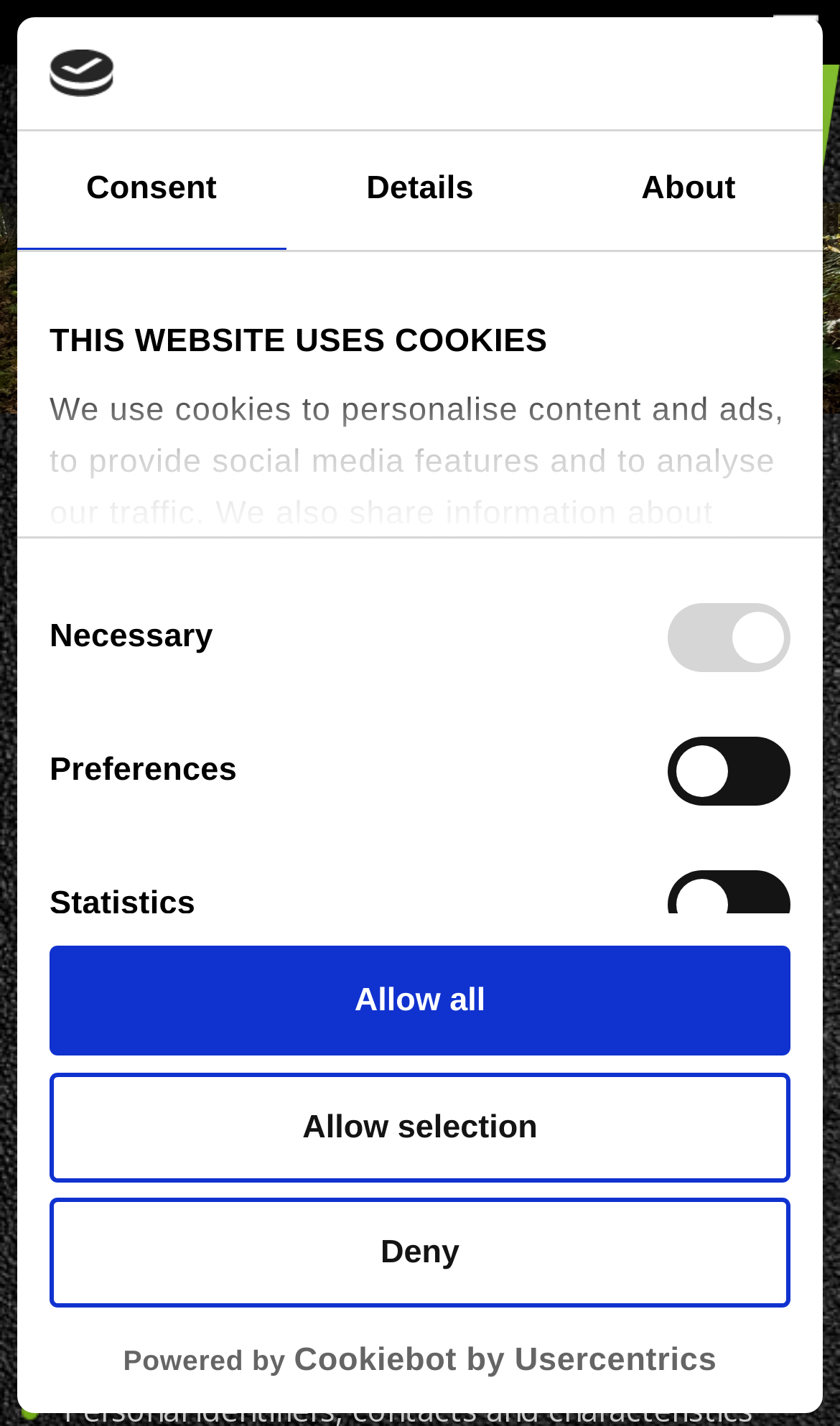Please predict the bounding box coordinates of the element's region where a click is necessary to complete the following instruction: "Click on Carbon Based Batteries". The coordinates should be represented by four float numbers between 0 and 1, i.e., [left, top, right, bottom].

None